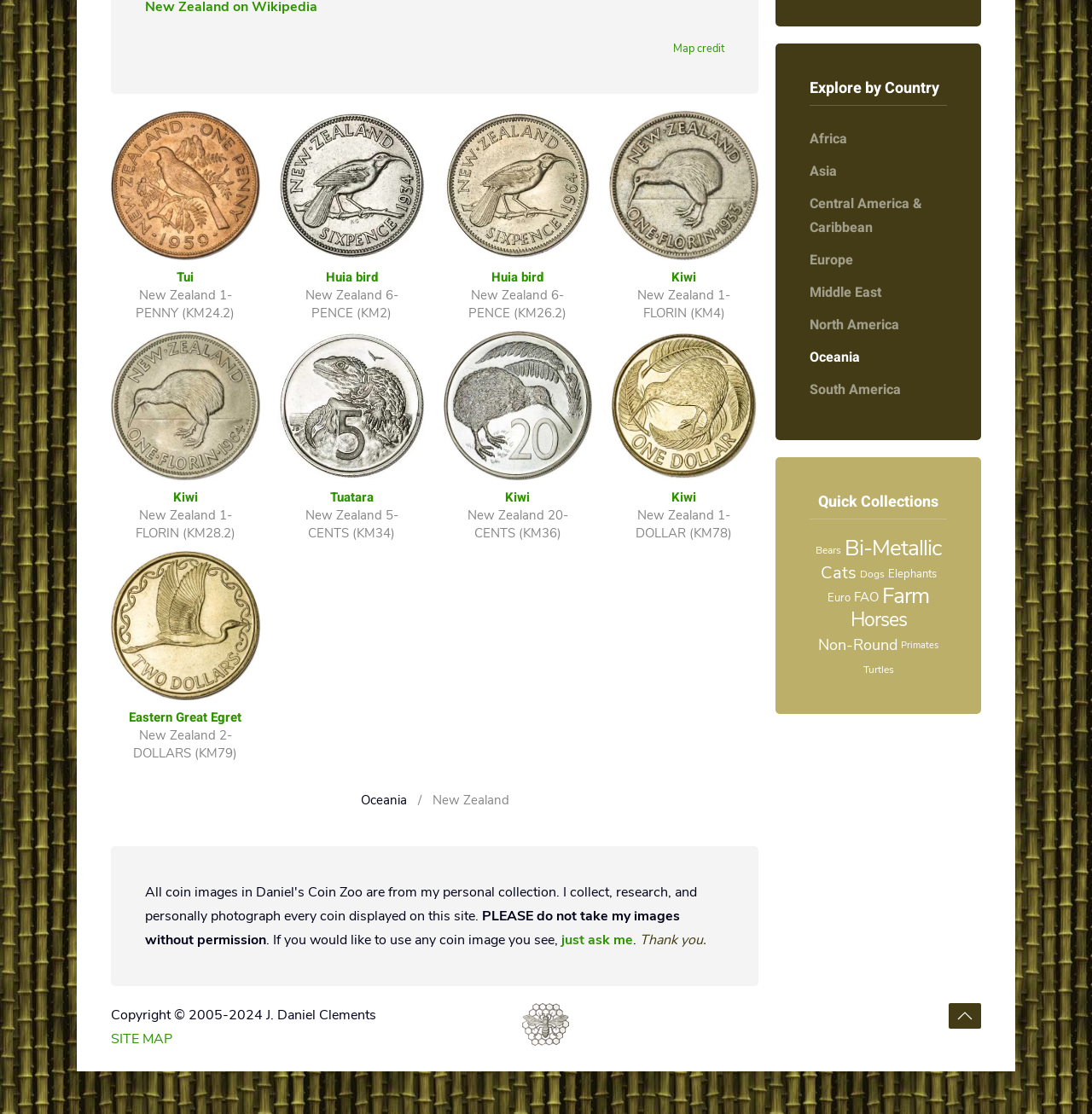Extract the bounding box coordinates for the UI element described by the text: "Central America & Caribbean". The coordinates should be in the form of [left, top, right, bottom] with values between 0 and 1.

[0.71, 0.168, 0.898, 0.219]